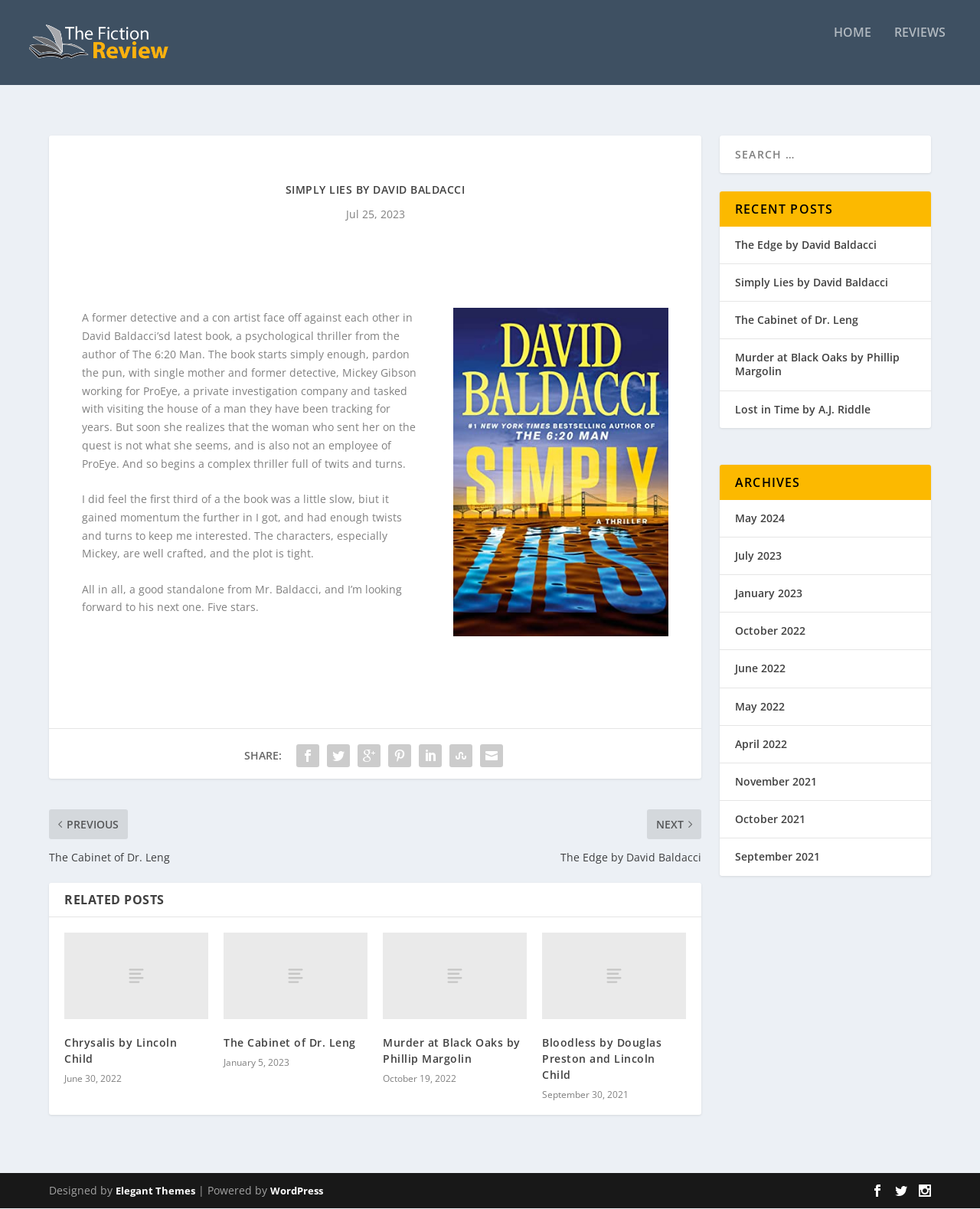Specify the bounding box coordinates of the region I need to click to perform the following instruction: "Share this review on social media". The coordinates must be four float numbers in the range of 0 to 1, i.e., [left, top, right, bottom].

[0.249, 0.602, 0.287, 0.614]